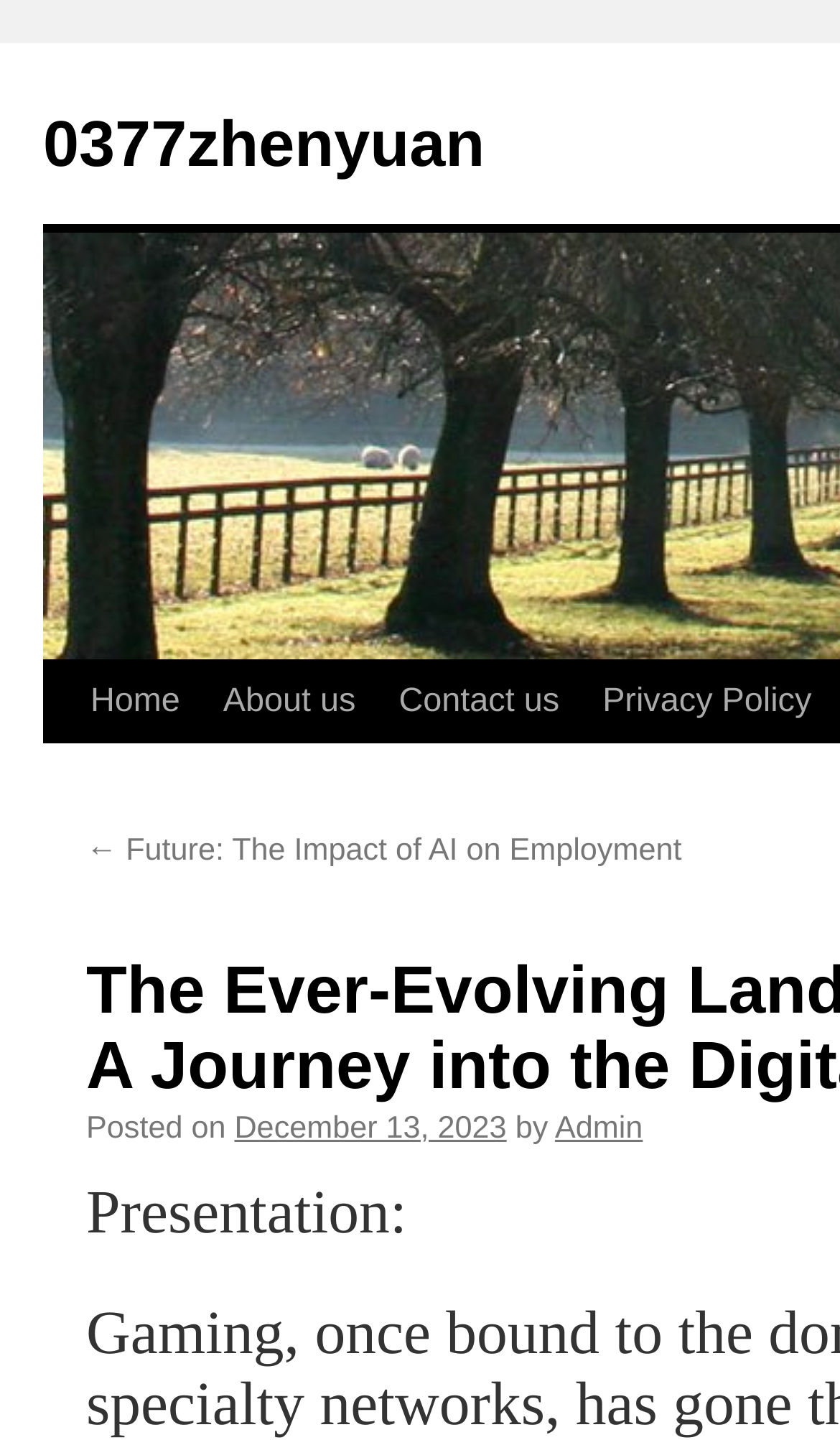Please analyze the image and give a detailed answer to the question:
What is the date of the latest article?

I looked for the date mentioned in the article section and found 'December 13, 2023' next to the 'Posted on' text, so that's the date of the latest article.